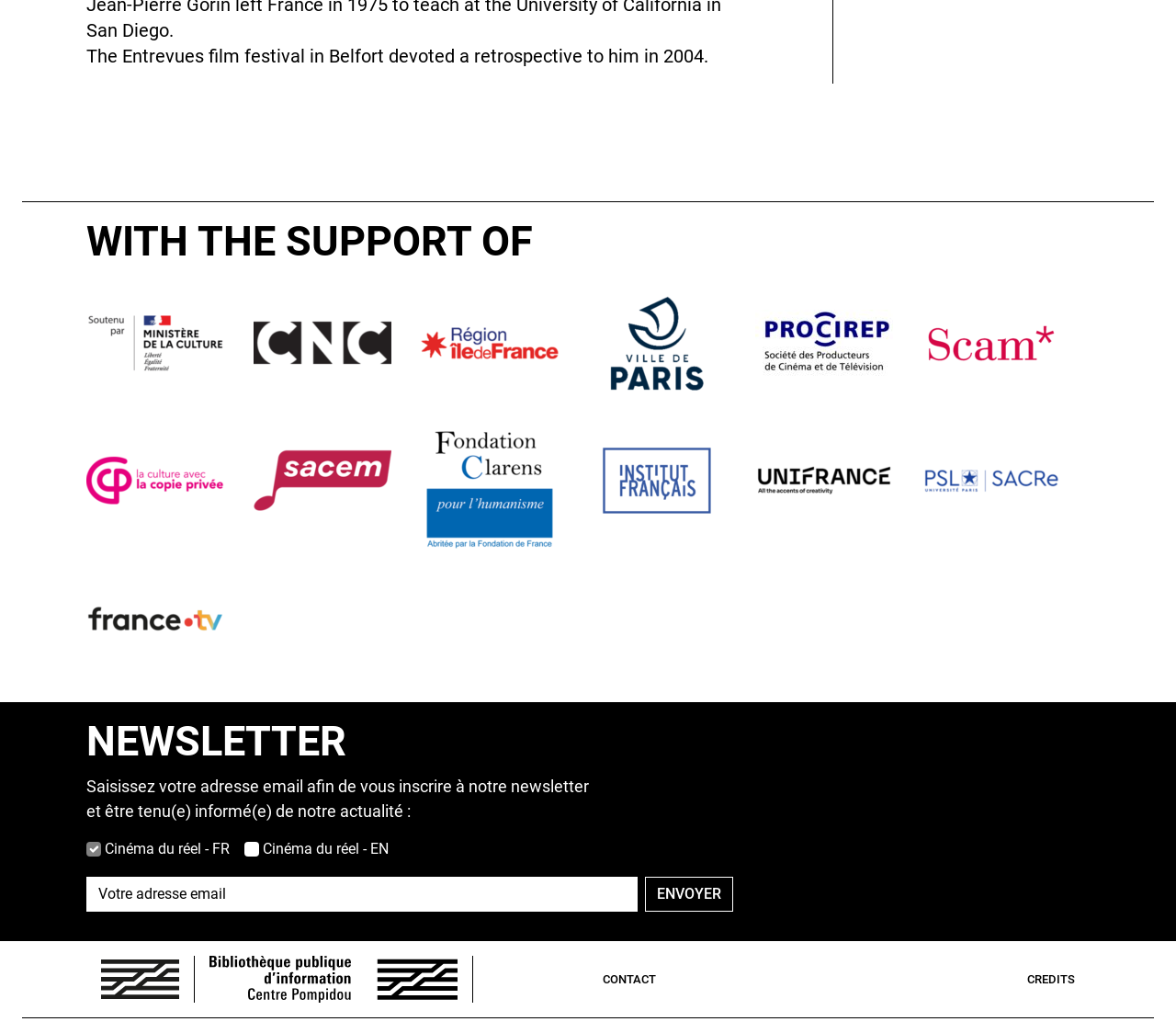Please provide the bounding box coordinates for the UI element as described: "Envoyer". The coordinates must be four floats between 0 and 1, represented as [left, top, right, bottom].

[0.548, 0.849, 0.623, 0.883]